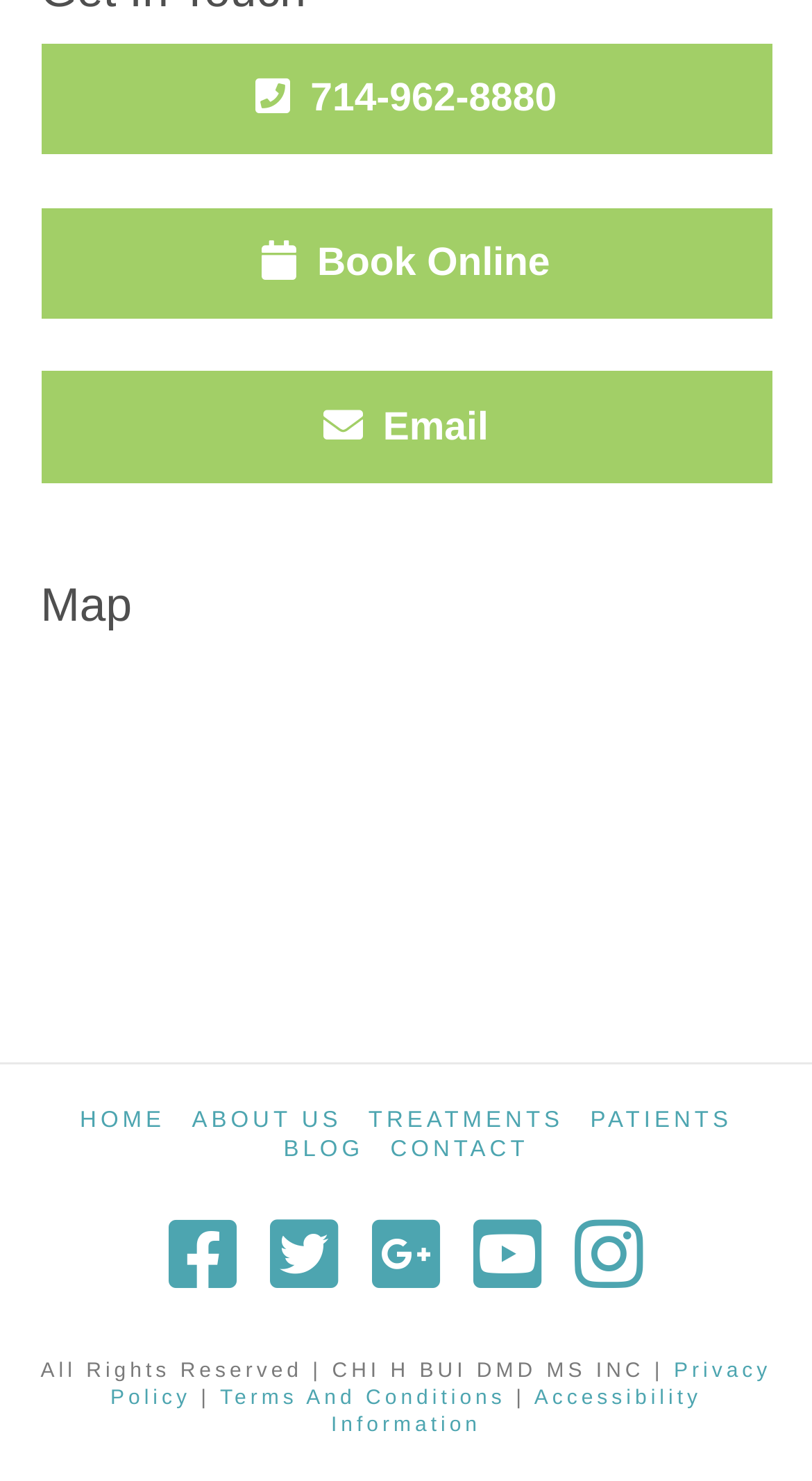How many main navigation links are there?
Using the screenshot, give a one-word or short phrase answer.

5